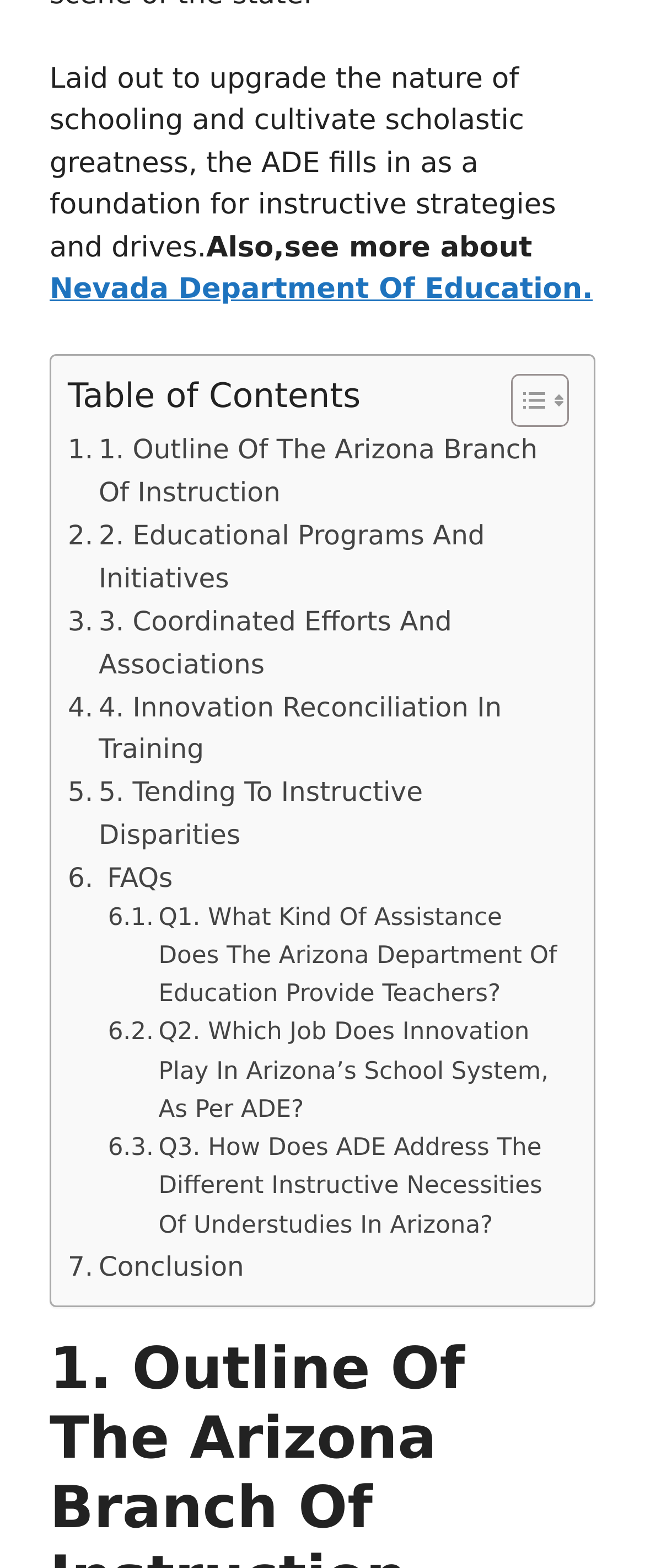What is the purpose of the Arizona Department of Education?
Using the image as a reference, answer with just one word or a short phrase.

To upgrade the nature of schooling